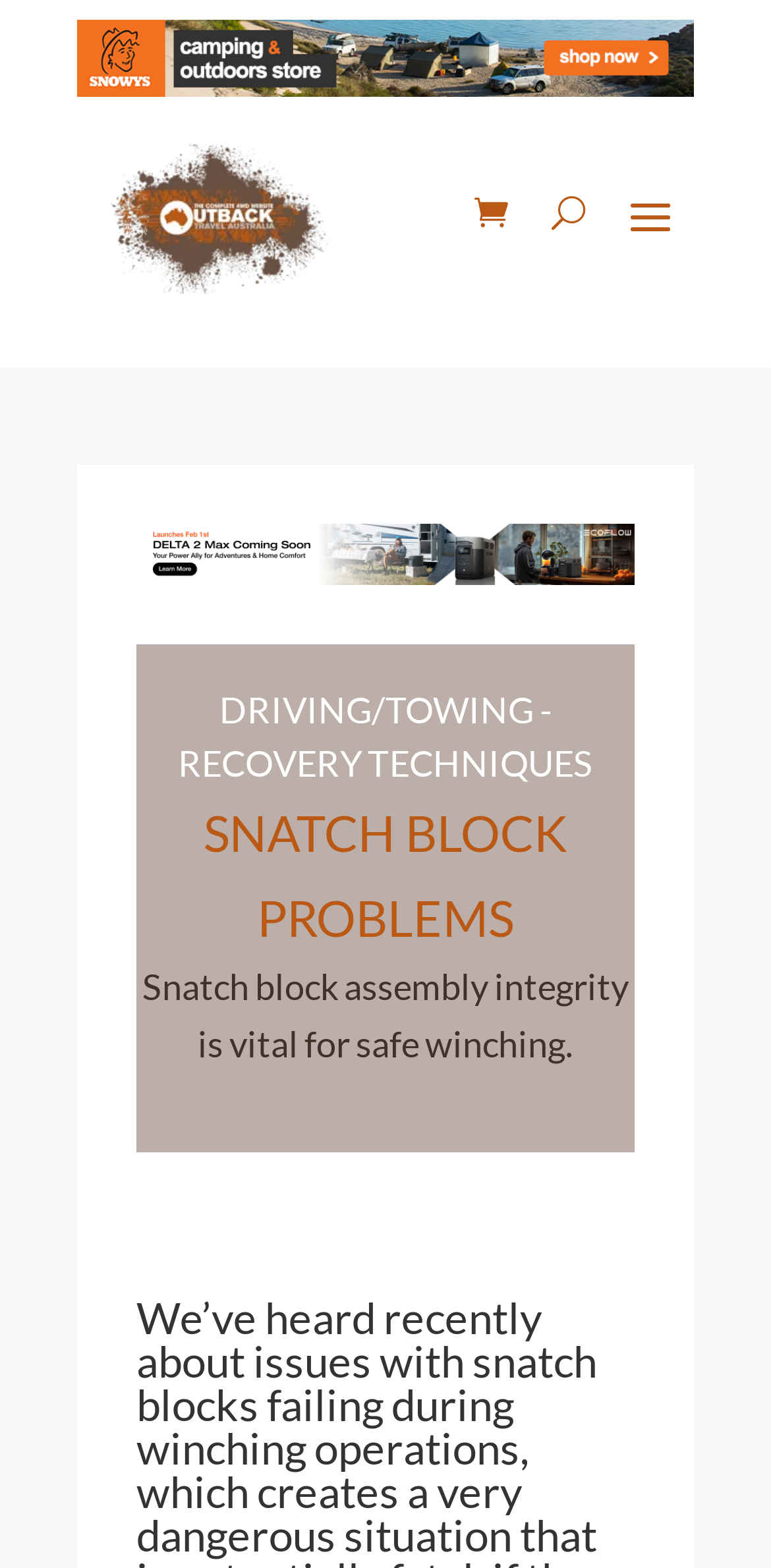Respond to the following query with just one word or a short phrase: 
What is the category of the article?

DRIVING/TOWING - RECOVERY TECHNIQUES